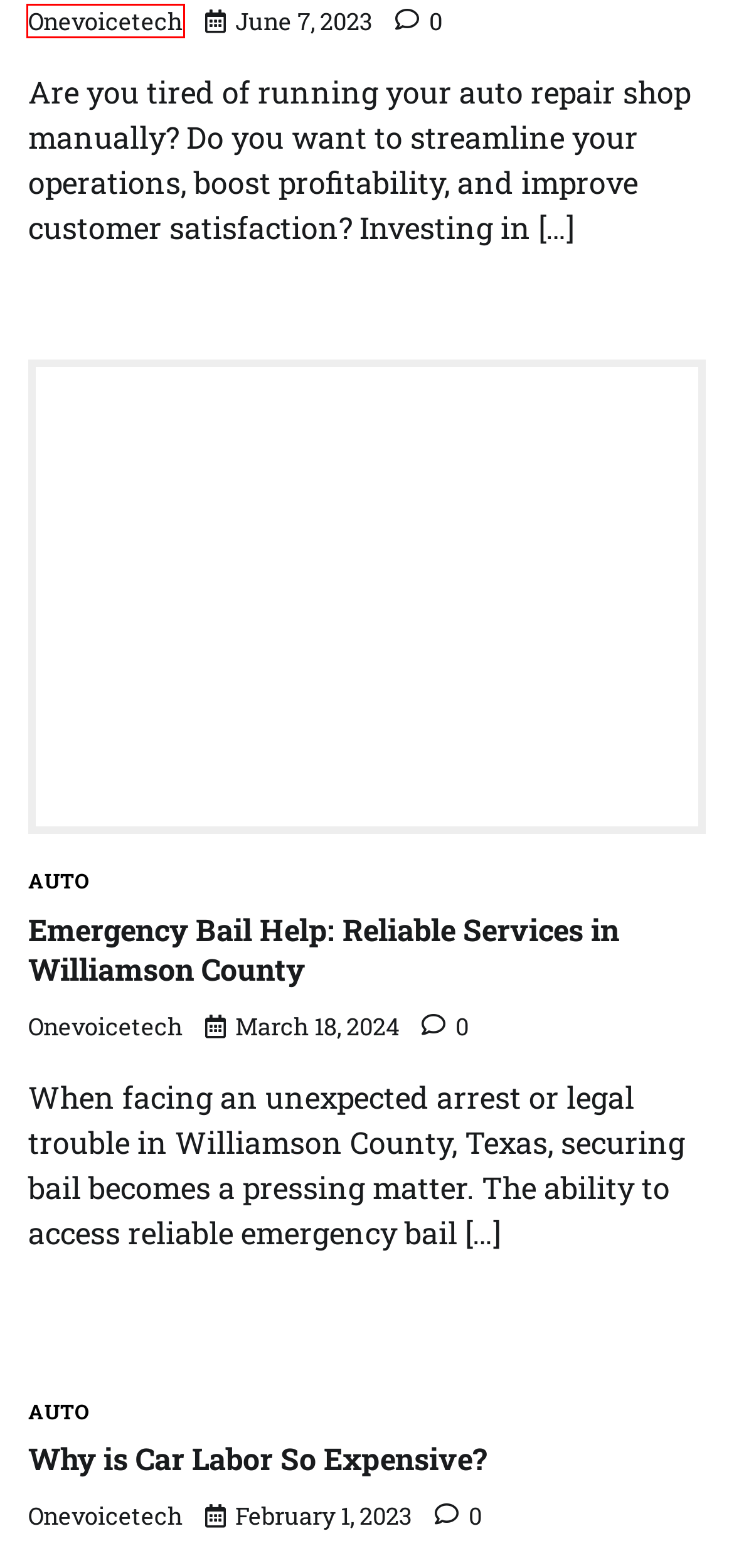You are given a screenshot depicting a webpage with a red bounding box around a UI element. Select the description that best corresponds to the new webpage after clicking the selected element. Here are the choices:
A. Auto – One Voice Tech – Guides By Experts
B. Emergency Bail Help: Reliable Services in Williamson County – One Voice Tech – Guides By Experts
C. 1(888) 702-7986 | Models For Hire USA & Canada - TSM Agency
D. Radiant Skin Awaits: Atlanta Laser Hair Removal – One Voice Tech – Guides By Experts
E. Adore Themes – Market Place for WordPress Themes
F. Why is Car Labor So Expensive? – One Voice Tech – Guides By Experts
G. onevoicetech – One Voice Tech – Guides By Experts
H. One Voice Tech – Guides By Experts

G